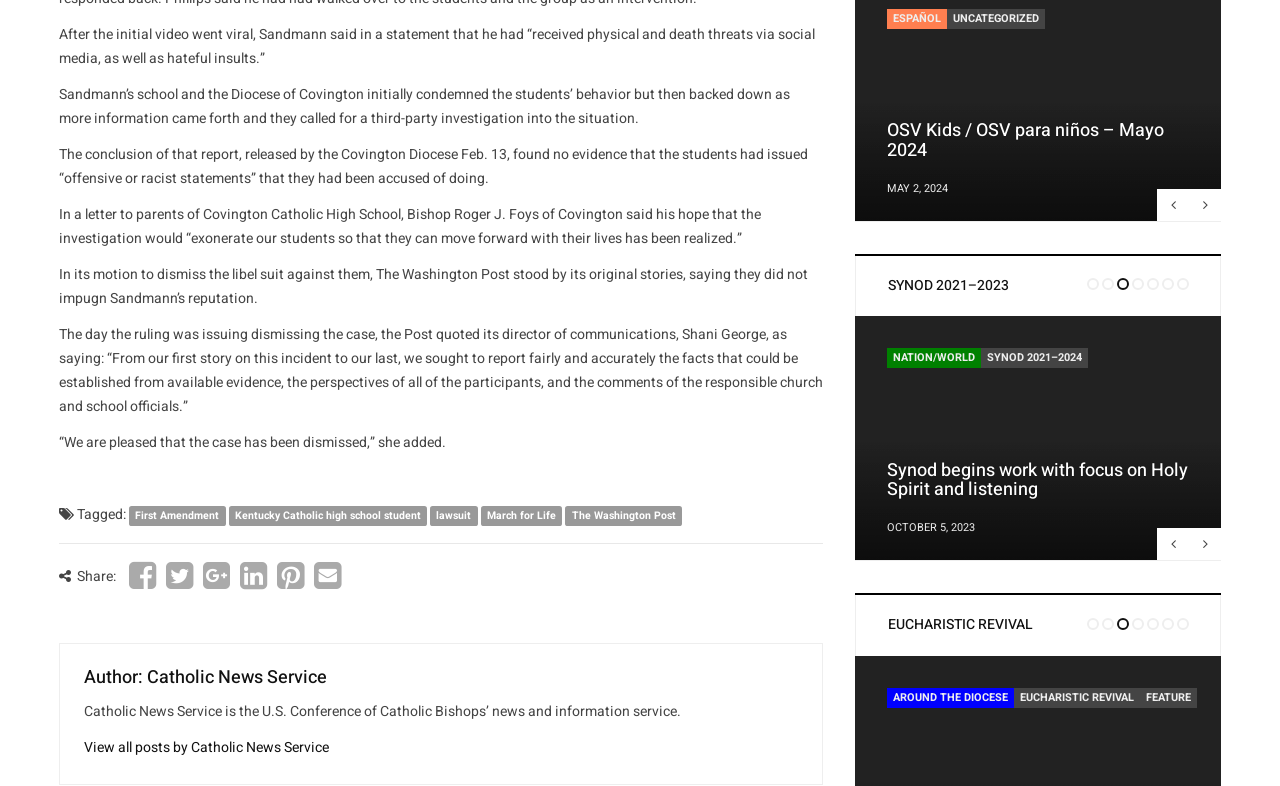Please identify the bounding box coordinates of the element that needs to be clicked to execute the following command: "Click the 'EUCHARISTIC REVIVAL' button". Provide the bounding box using four float numbers between 0 and 1, formatted as [left, top, right, bottom].

[0.694, 0.785, 0.928, 0.805]